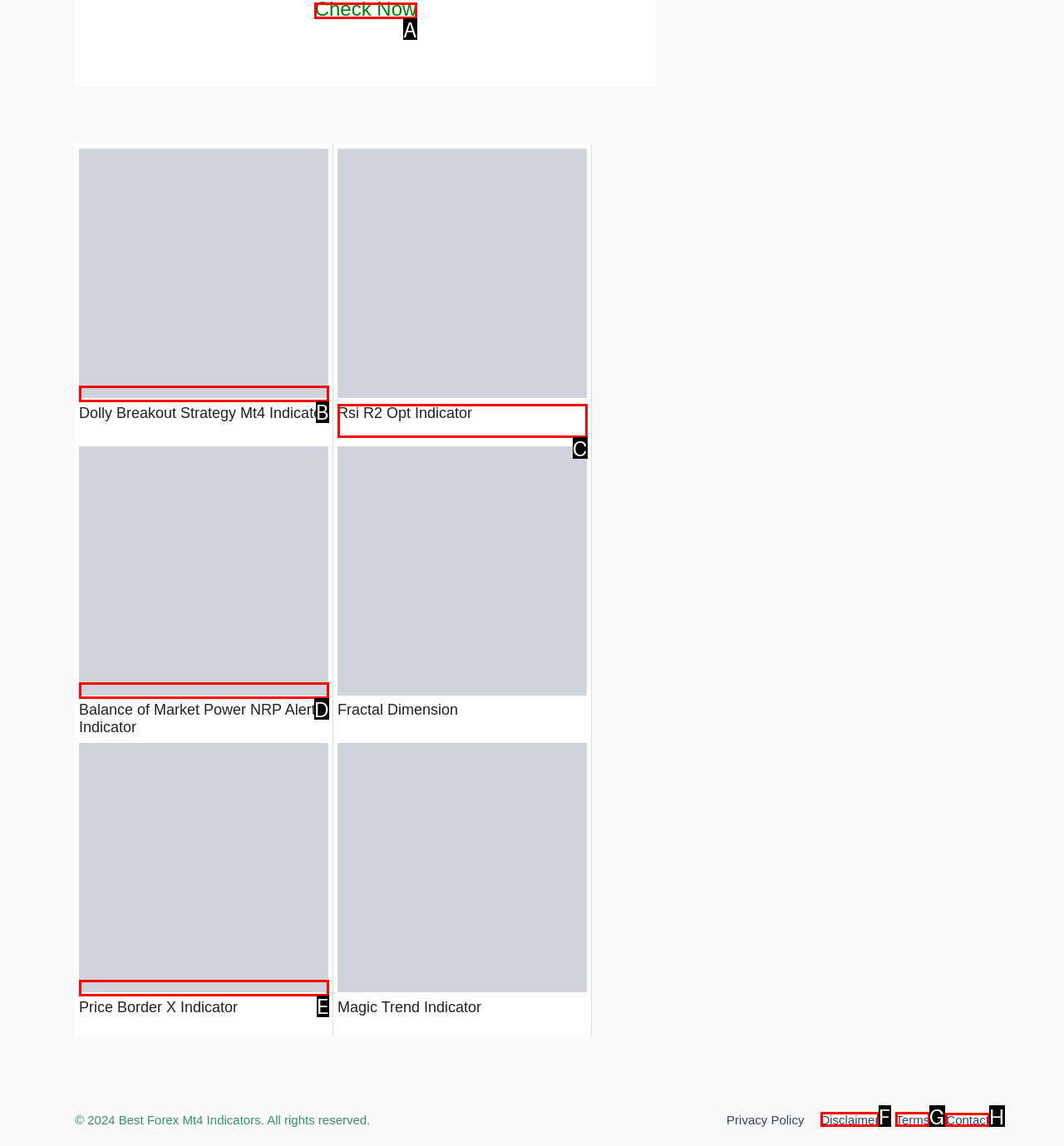Which option should be clicked to execute the following task: Contact us? Respond with the letter of the selected option.

H